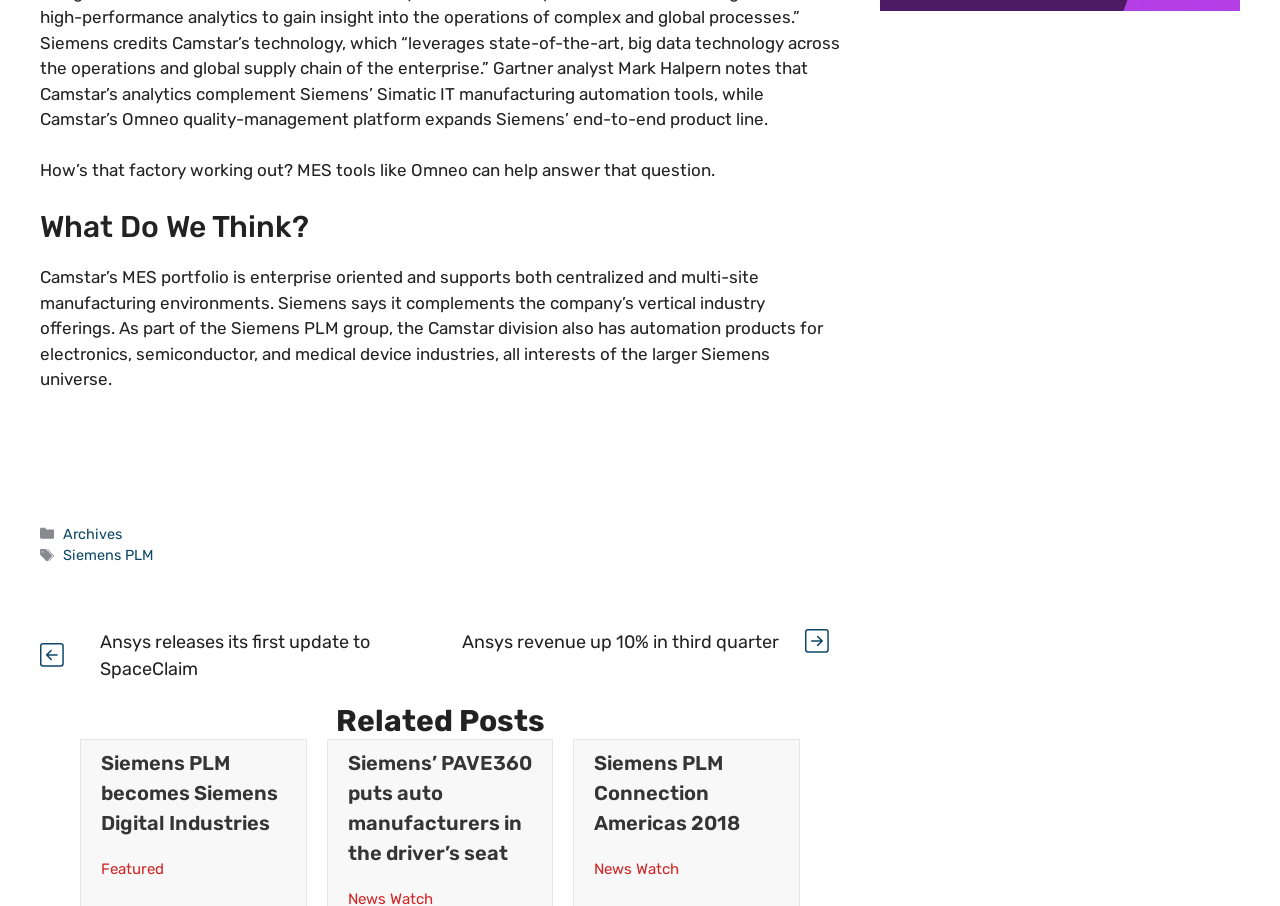Extract the bounding box coordinates for the UI element described as: "Enterprise Resource Planning".

None